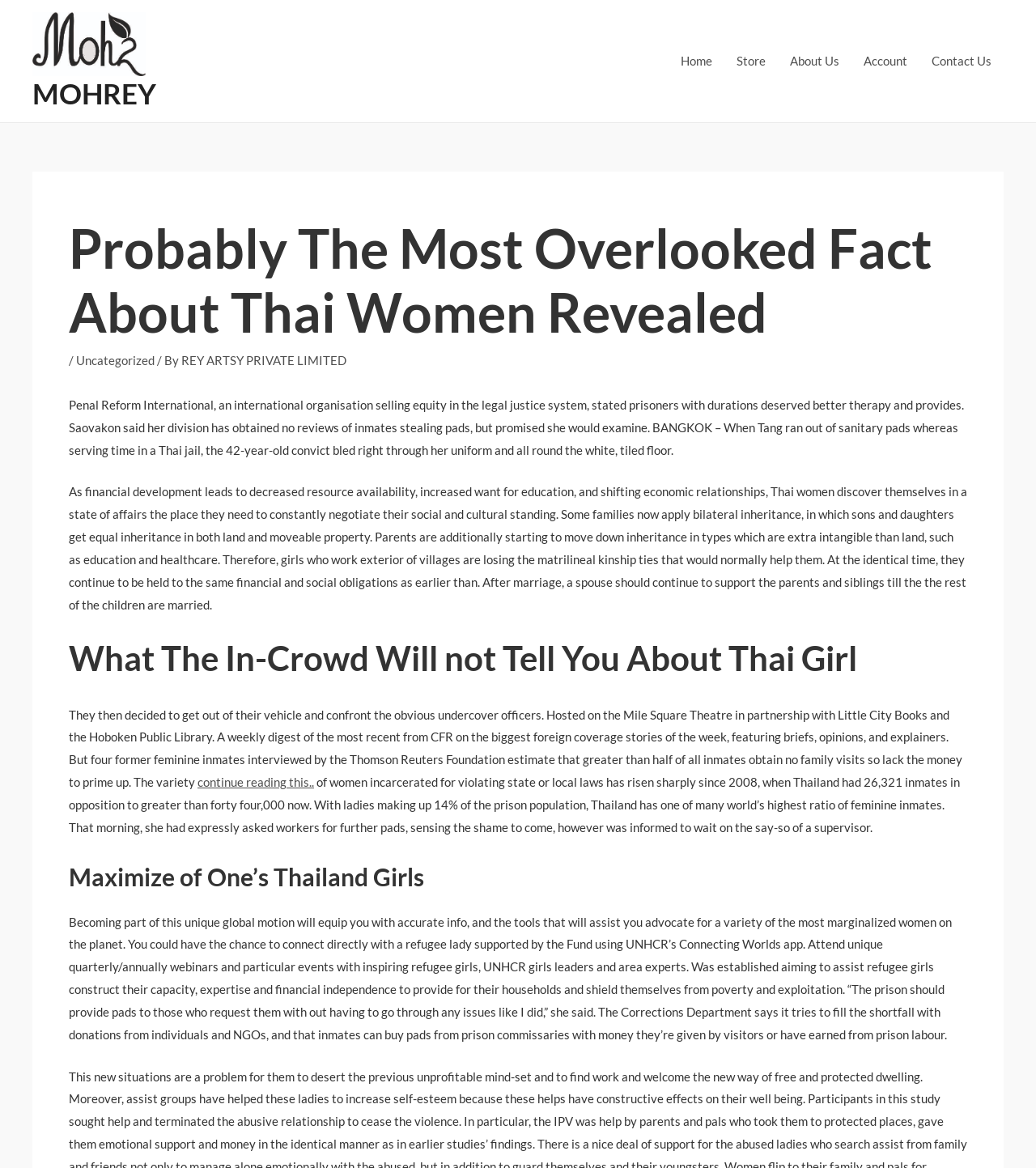Provide a thorough summary of the webpage.

The webpage is about an article discussing Thai women, with a focus on their experiences in prison and their social and cultural status. At the top left corner, there is a logo "MOHREY" with a link and an image. Below the logo, there is a navigation menu with links to "Home", "Store", "About Us", "Account", and "Contact Us".

The main content of the article is divided into several sections. The first section has a heading "Probably The Most Overlooked Fact About Thai Women Revealed" and discusses the experiences of a 42-year-old convict who bled through her uniform and all around the floor due to a lack of sanitary pads in a Thai jail.

The next section discusses the changing social and cultural status of Thai women, including their inheritance rights and their roles in supporting their families. This section is followed by a heading "What The In-Crowd Will not Tell You About Thai Girl" and discusses the experiences of female inmates, including their lack of access to family visits and the resulting lack of money to buy necessities like sanitary pads.

The article continues with a section discussing the rising number of women incarcerated in Thailand, making up 14% of the prison population, and the challenges they face. The final section has a heading "Maximize of One’s Thailand Girls" and discusses the importance of advocating for marginalized women and providing them with support and resources.

Throughout the article, there are links to related topics, including "continue reading this.." and "Uncategorized". The text is divided into paragraphs with clear headings, making it easy to follow and understand.